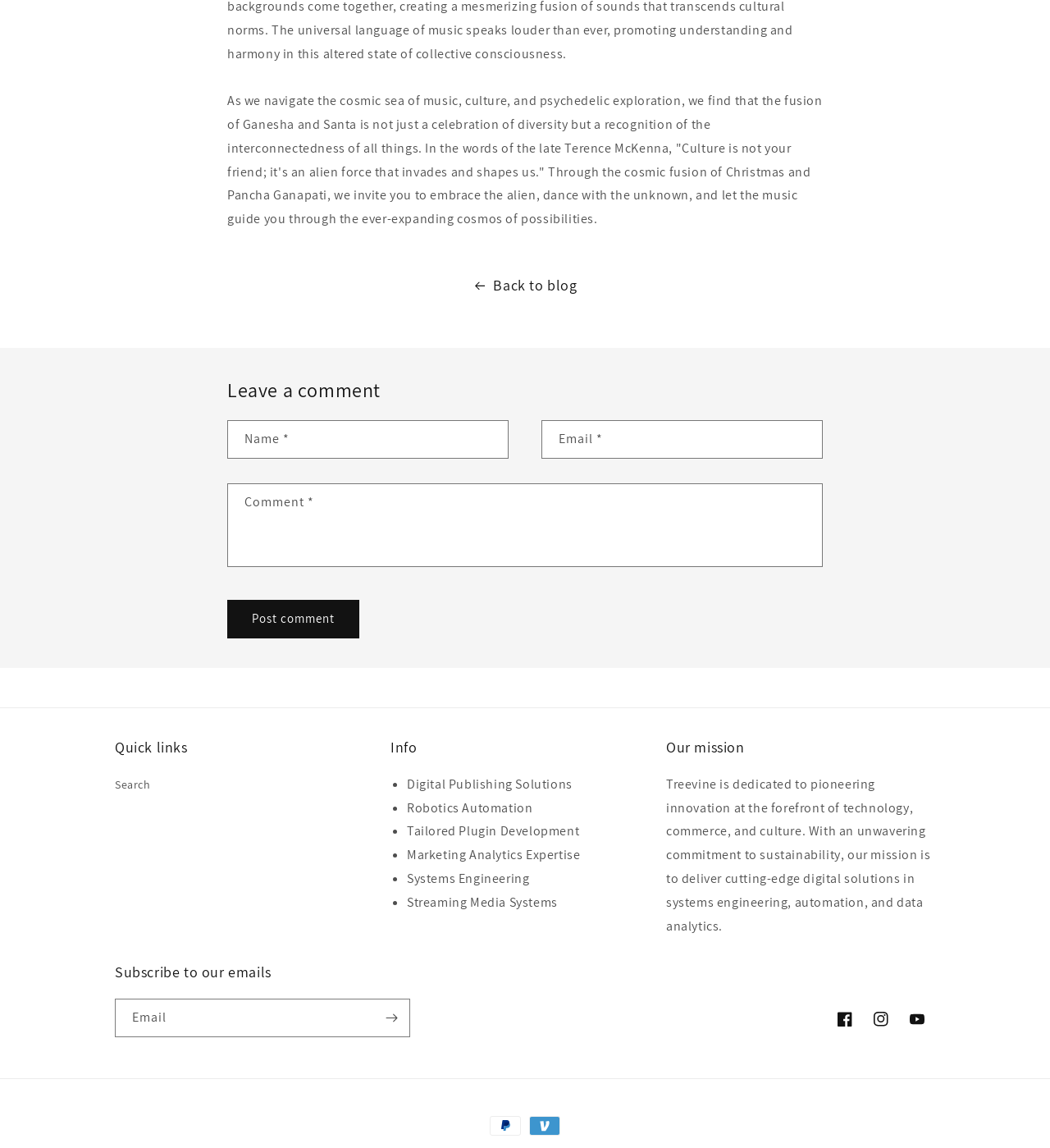Identify the bounding box coordinates of the area that should be clicked in order to complete the given instruction: "Search". The bounding box coordinates should be four float numbers between 0 and 1, i.e., [left, top, right, bottom].

[0.109, 0.675, 0.143, 0.696]